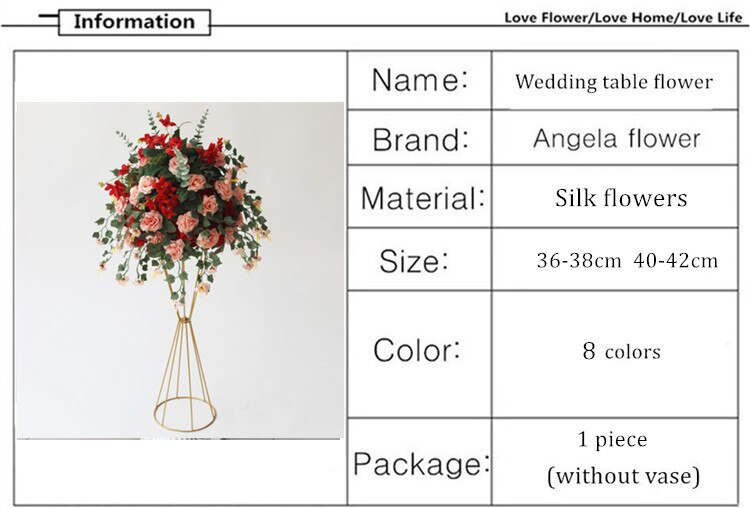How many size options are available for the wedding table flower?
Based on the image, answer the question in a detailed manner.

The caption states that the product comes in two size options, ranging from 36 to 38 cm and 40 to 42 cm, which means there are two size options available for the wedding table flower.